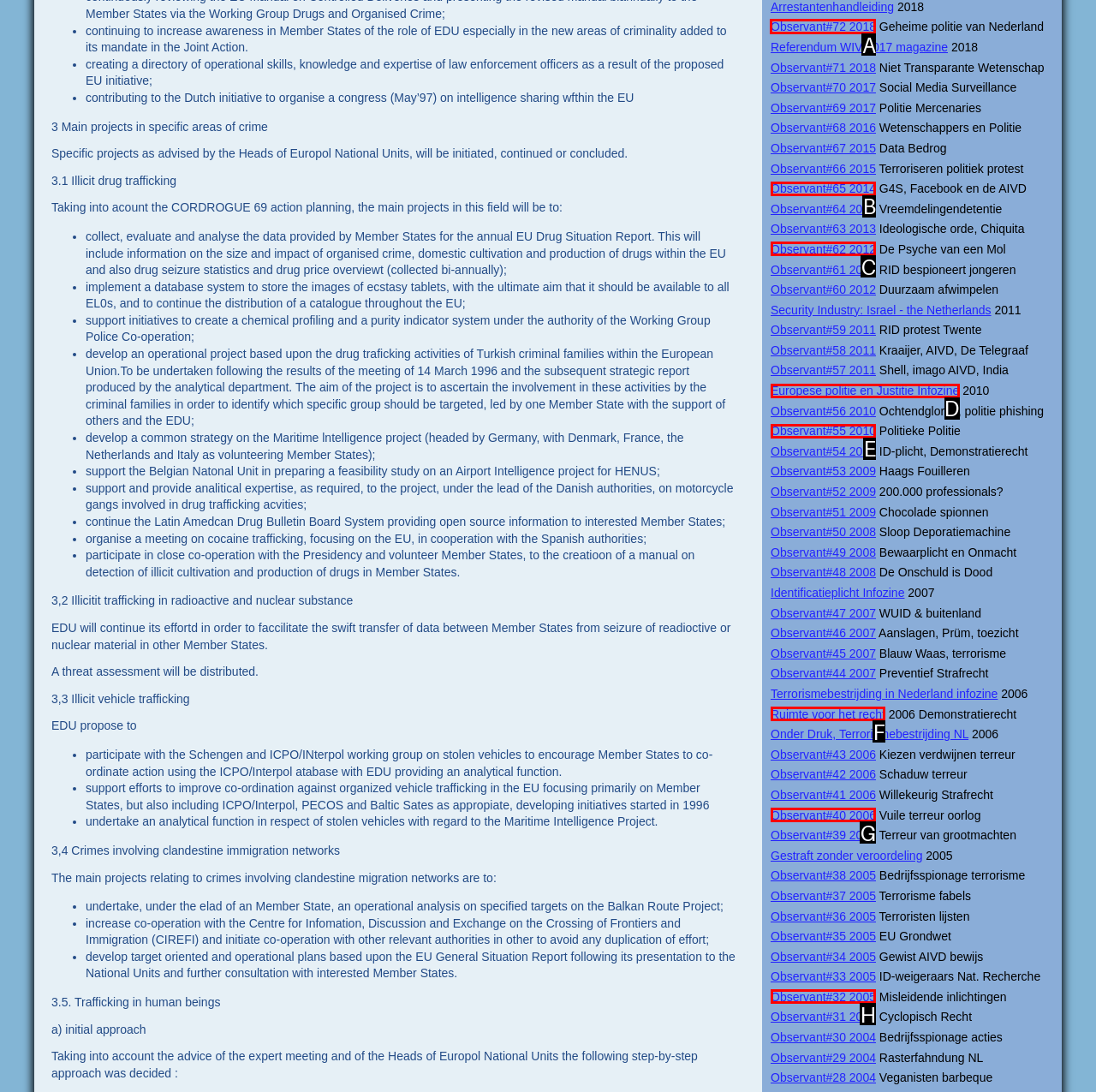Out of the given choices, which letter corresponds to the UI element required to Click on Observant#72 2018? Answer with the letter.

A